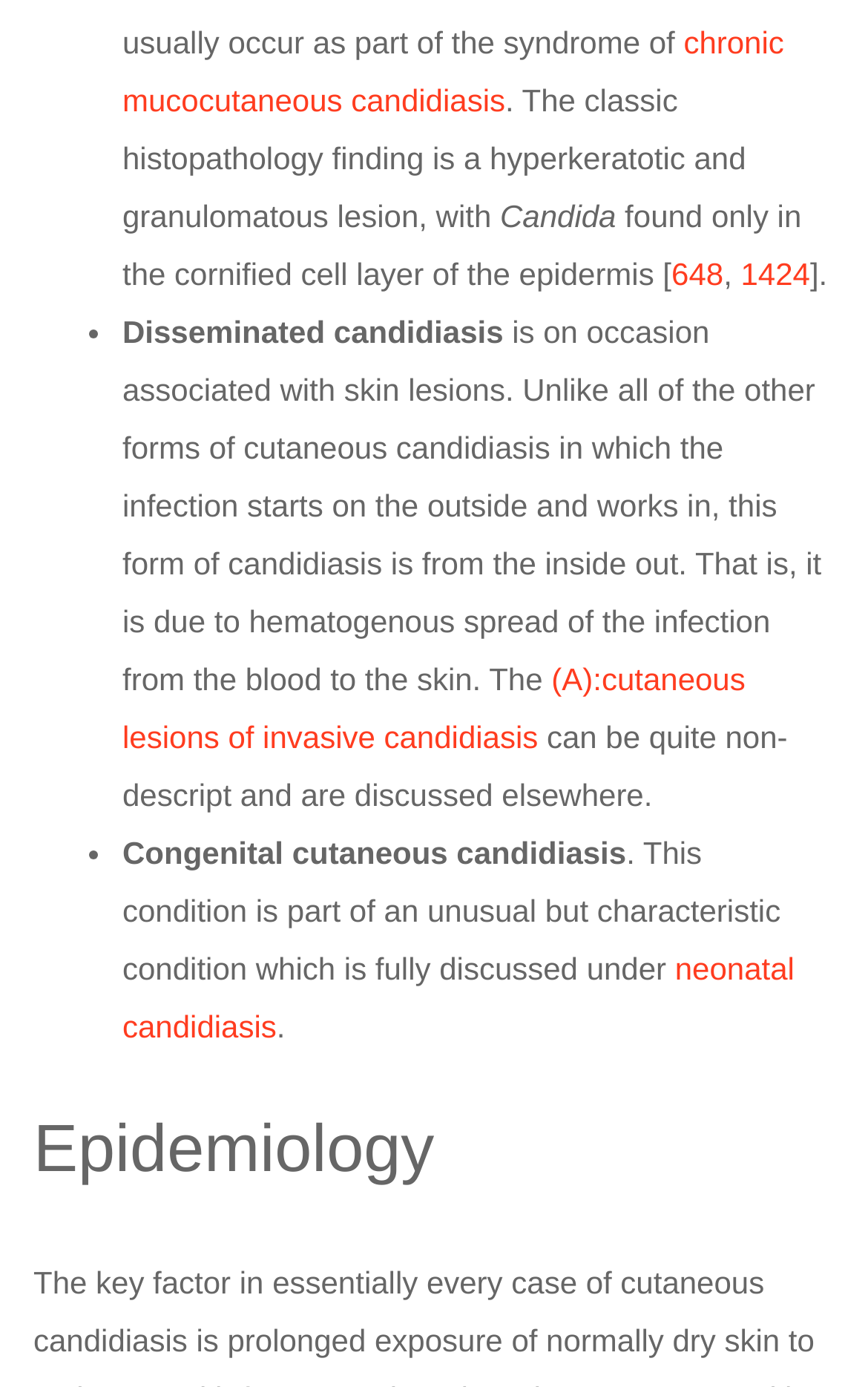What is the topic of the section starting with 'Epidemiology'?
Use the image to answer the question with a single word or phrase.

Epidemiology